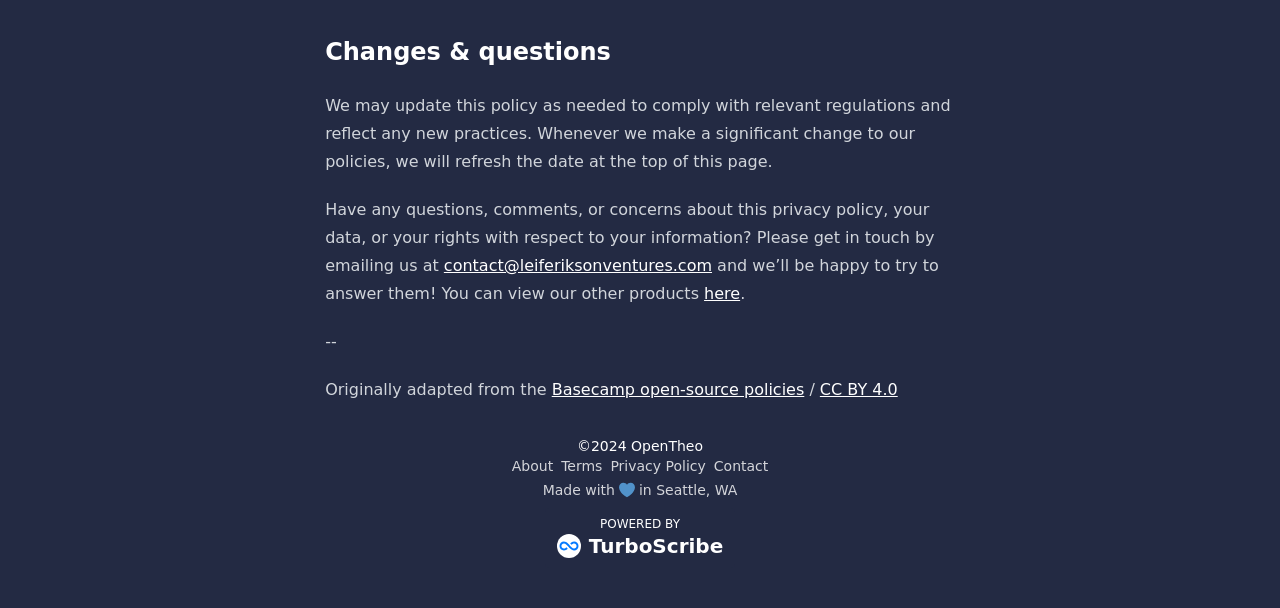What is the purpose of this webpage?
Based on the image content, provide your answer in one word or a short phrase.

Privacy Policy